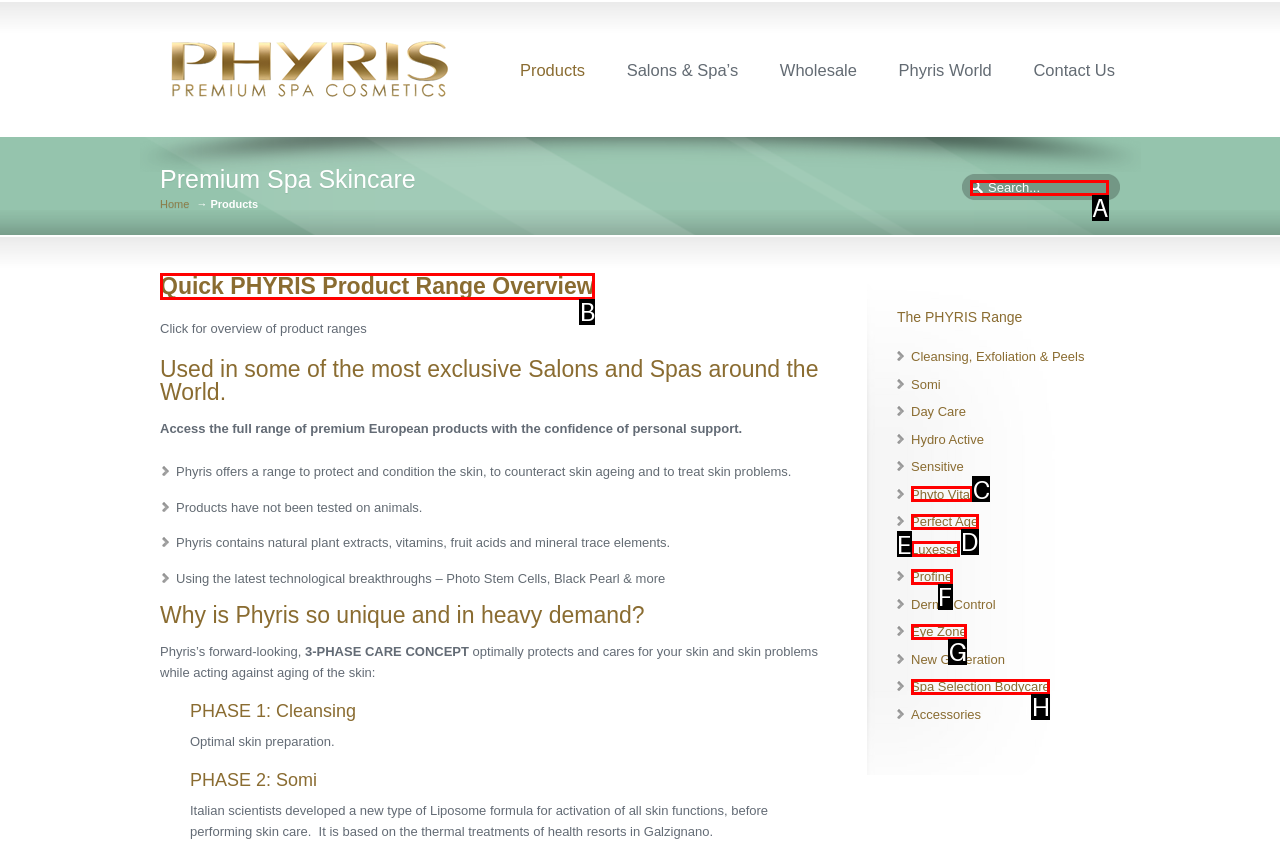Please select the letter of the HTML element that fits the description: Quick PHYRIS Product Range Overview. Answer with the option's letter directly.

B